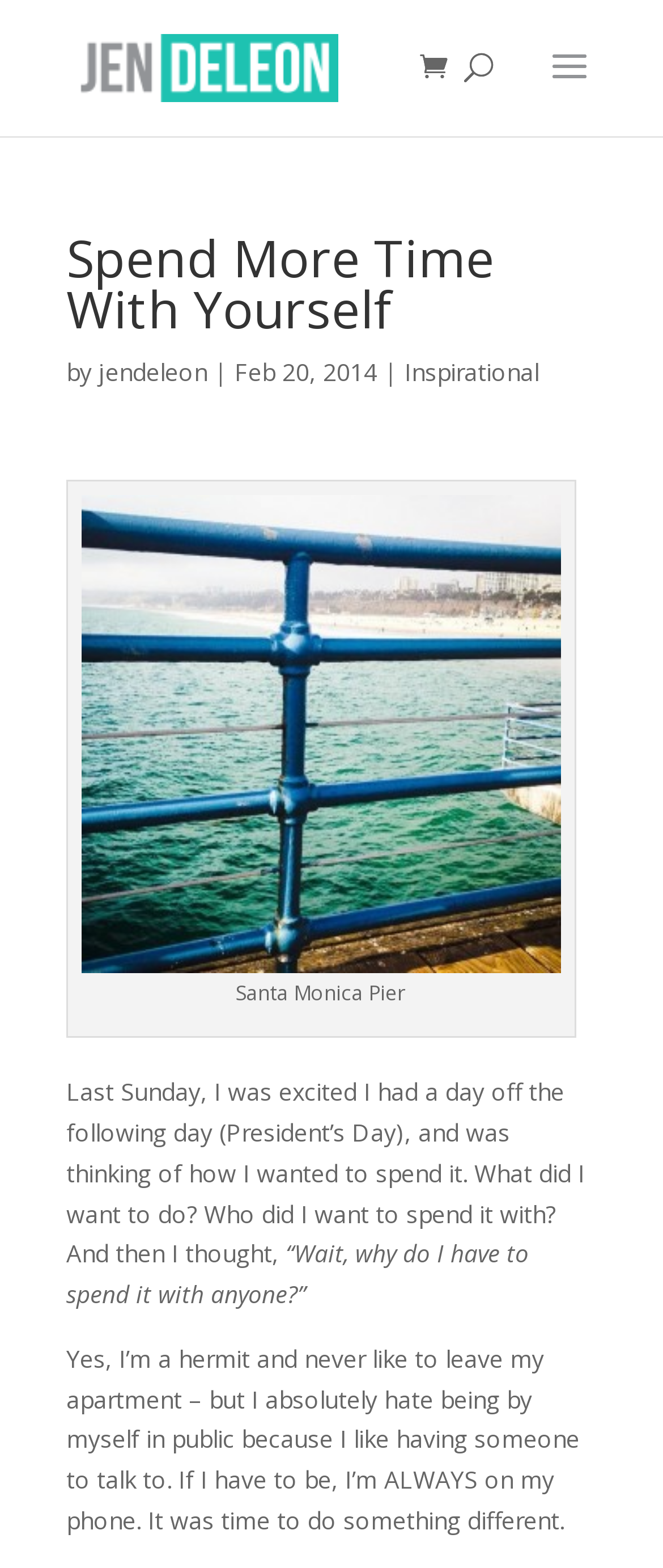Give a one-word or one-phrase response to the question: 
What is the author of the article?

Jen DeLeon